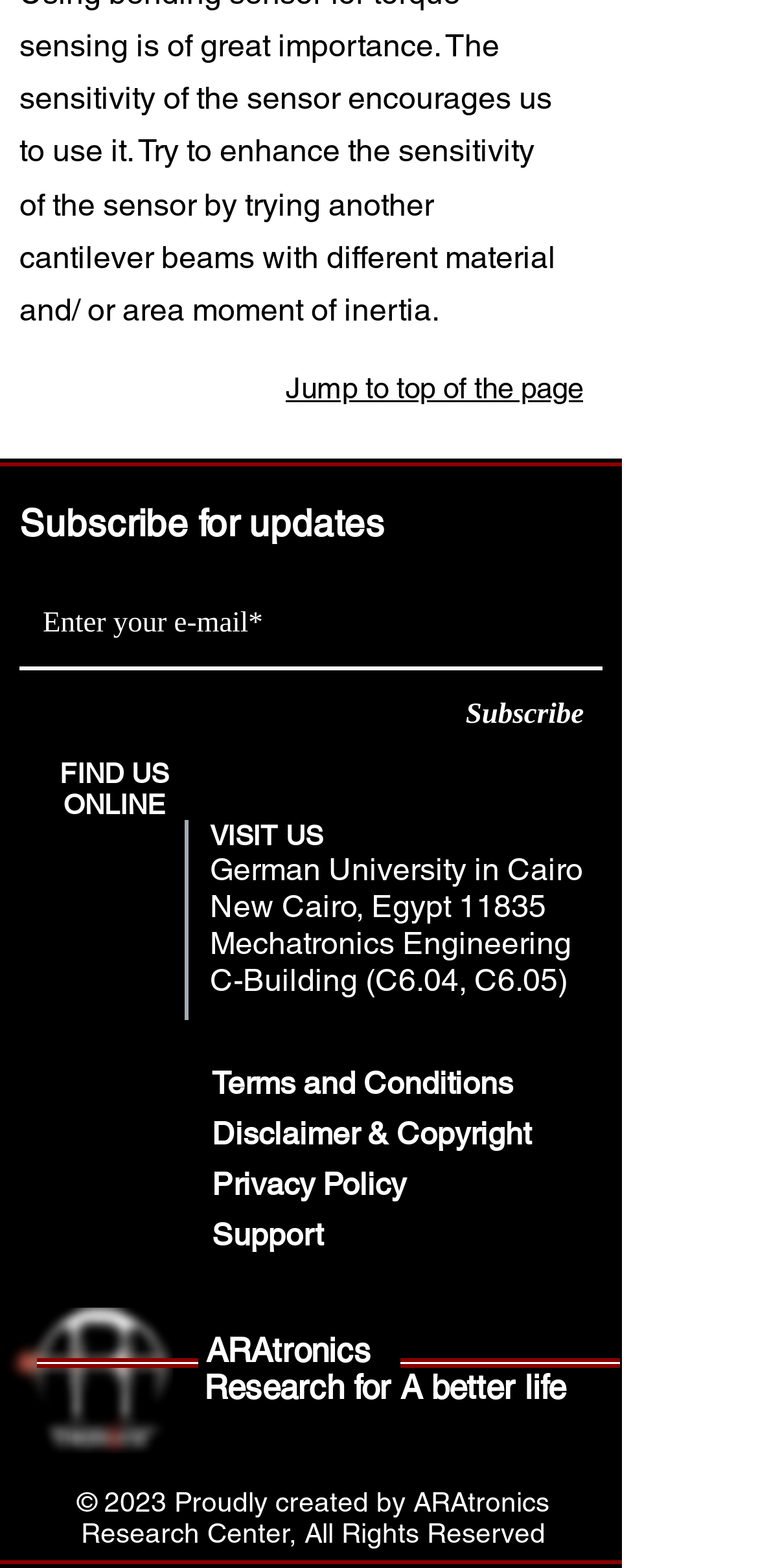Answer the question below with a single word or a brief phrase: 
How many social media links are available?

5